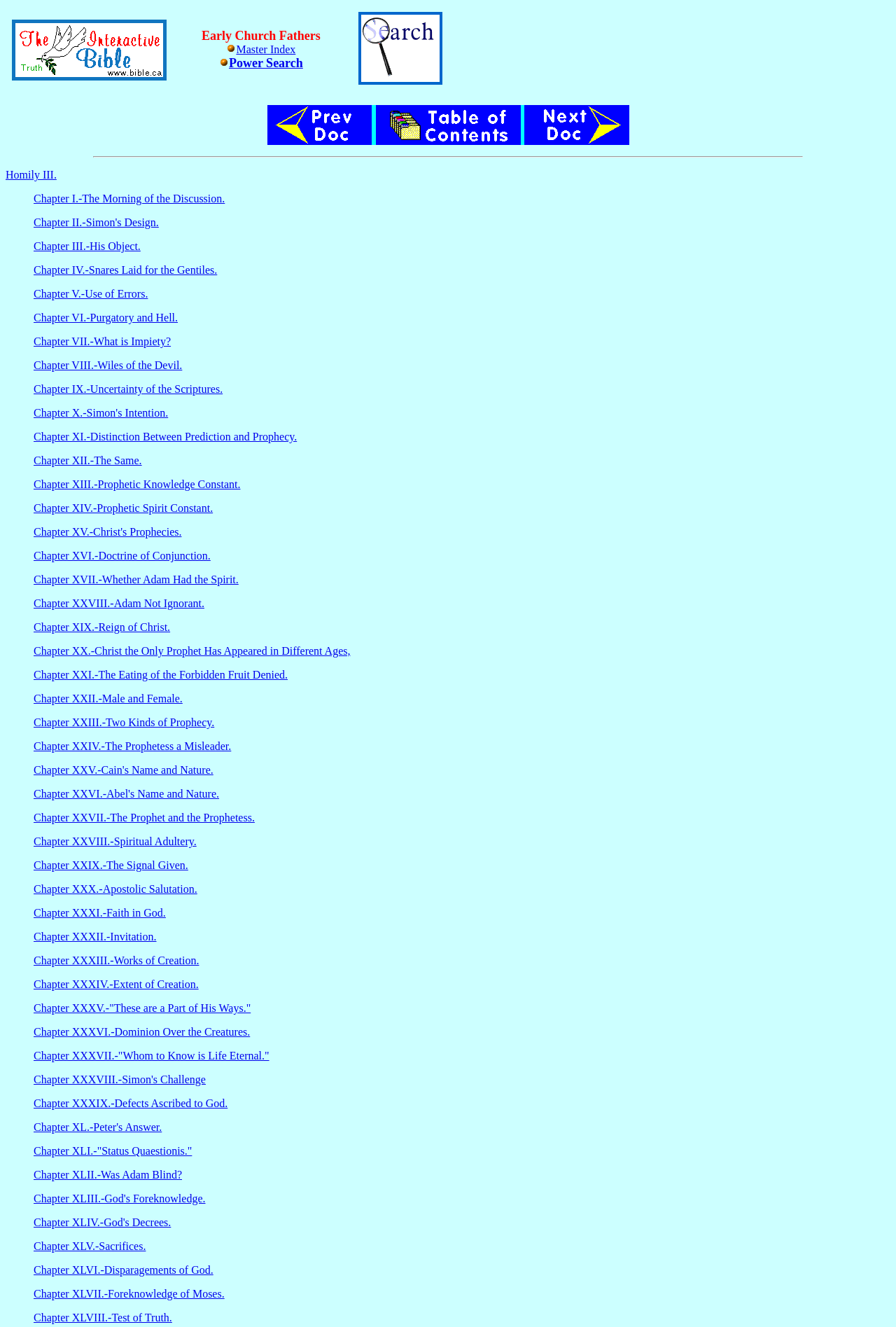Find the bounding box of the element with the following description: "Chapter XXXIX.-Defects Ascribed to God.". The coordinates must be four float numbers between 0 and 1, formatted as [left, top, right, bottom].

[0.038, 0.827, 0.254, 0.836]